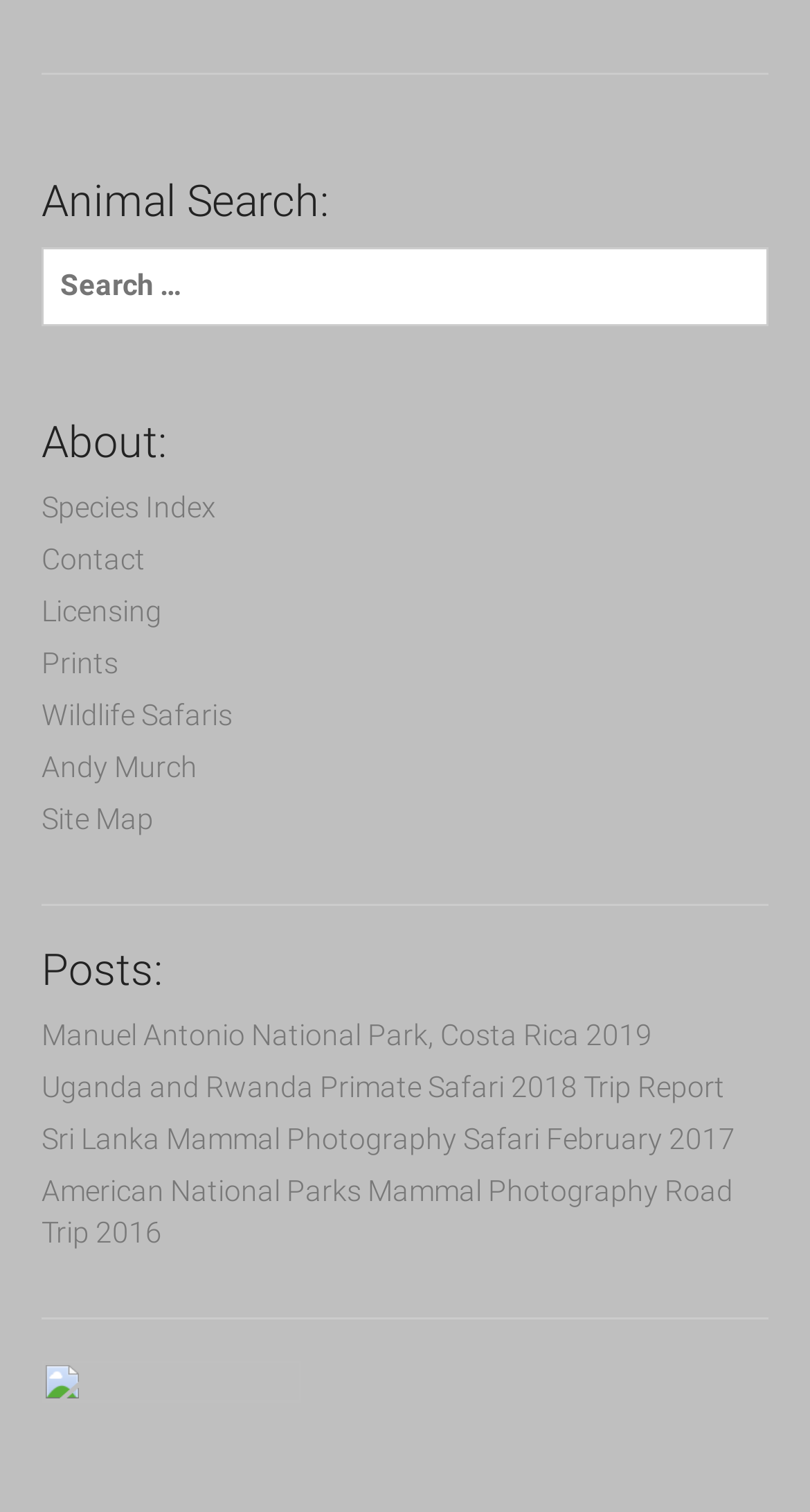Provide the bounding box coordinates in the format (top-left x, top-left y, bottom-right x, bottom-right y). All values are floating point numbers between 0 and 1. Determine the bounding box coordinate of the UI element described as: Site Map

[0.051, 0.531, 0.19, 0.553]